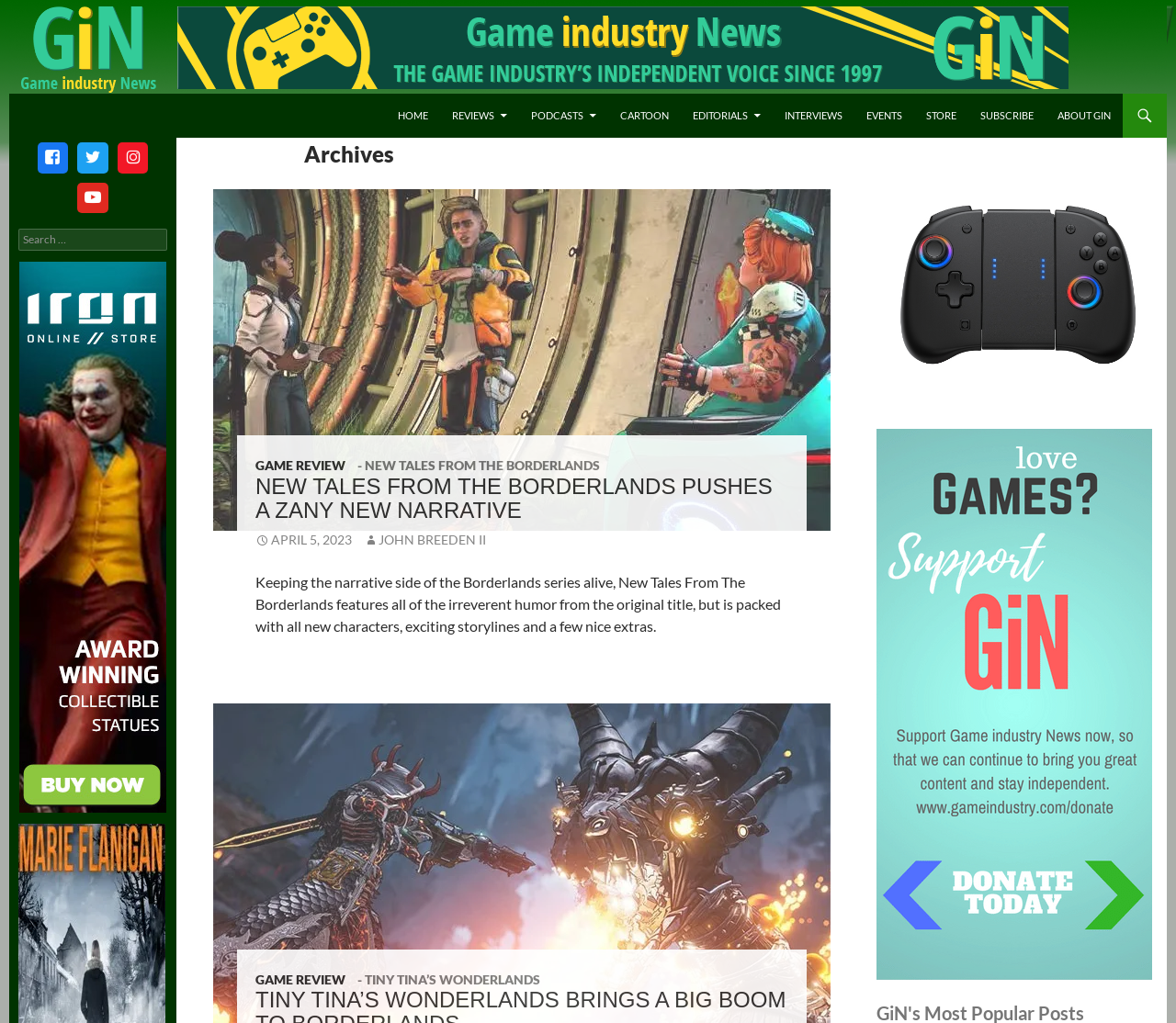What is the date of the article 'New Tales From The Borderlands Pushes a Zany New Narrative'?
Based on the content of the image, thoroughly explain and answer the question.

The date of the article 'New Tales From The Borderlands Pushes a Zany New Narrative' is obtained from the link element with text ' APRIL 5, 2023' inside the article element.